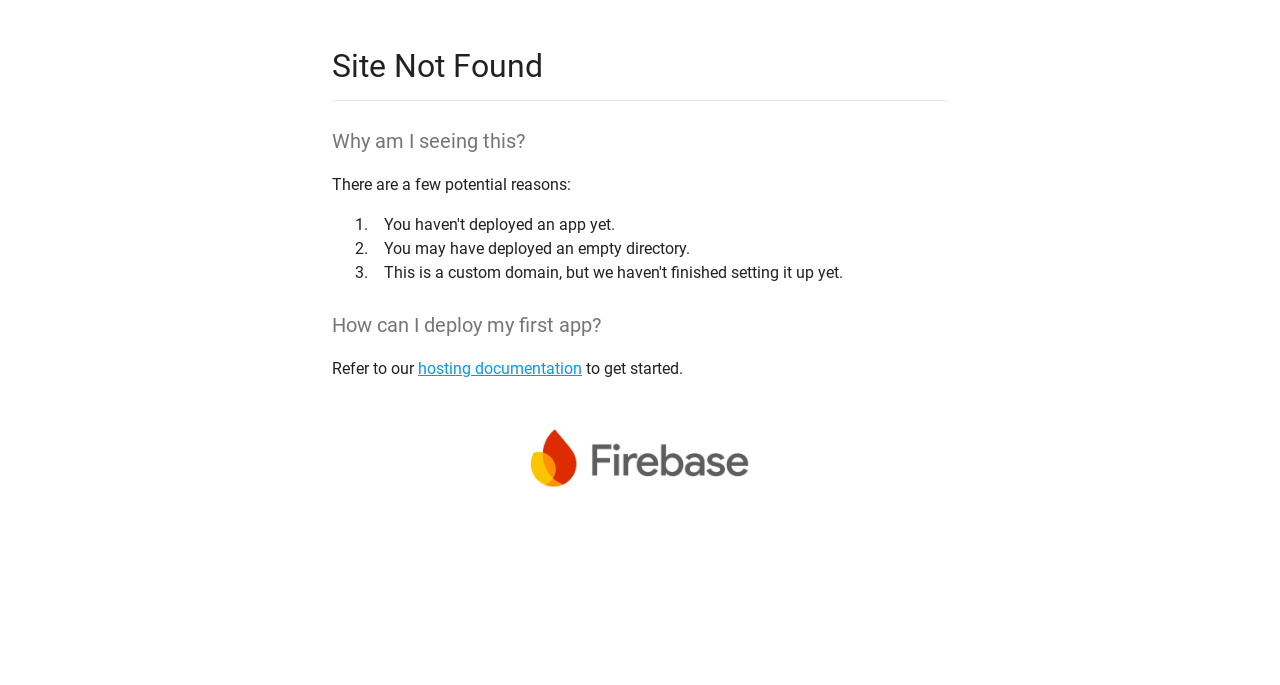Describe in detail what you see on the webpage.

The webpage displays a "Site Not Found" message, prominently featured at the top center of the page. Below this heading, another heading "Why am I seeing this?" is positioned. 

A paragraph of text, "There are a few potential reasons:", is located below the second heading. This is followed by a numbered list, with three list items. The list items are positioned to the right of the list markers, which are numbered from 1 to 3. The text of the list items explains possible reasons for seeing the "Site Not Found" message, including deploying an empty directory.

Further down the page, a heading "How can I deploy my first app?" is centered. Below this, a sentence "Refer to our" is followed by a link to "hosting documentation" and then the text "to get started." 

At the bottom of the page, a link is centered, and to its right, an image is positioned.